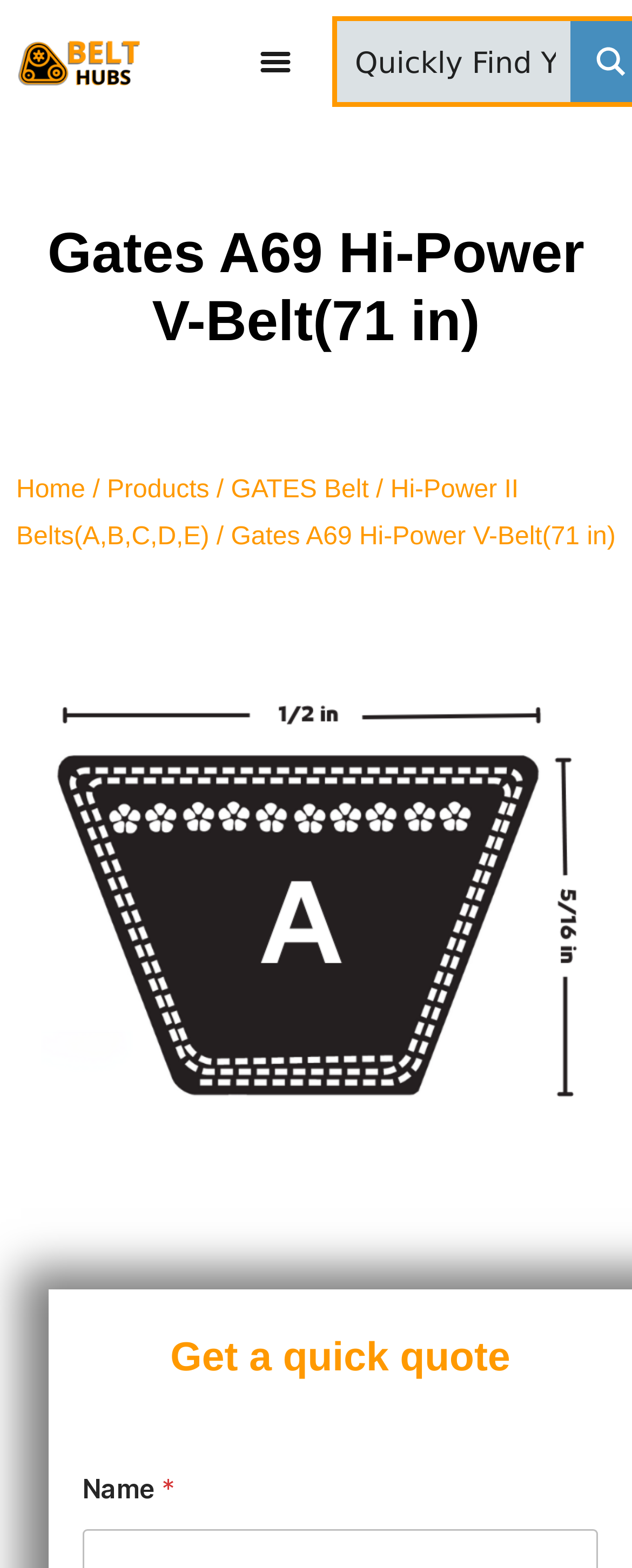How many links are present in the navigation menu?
Your answer should be a single word or phrase derived from the screenshot.

4